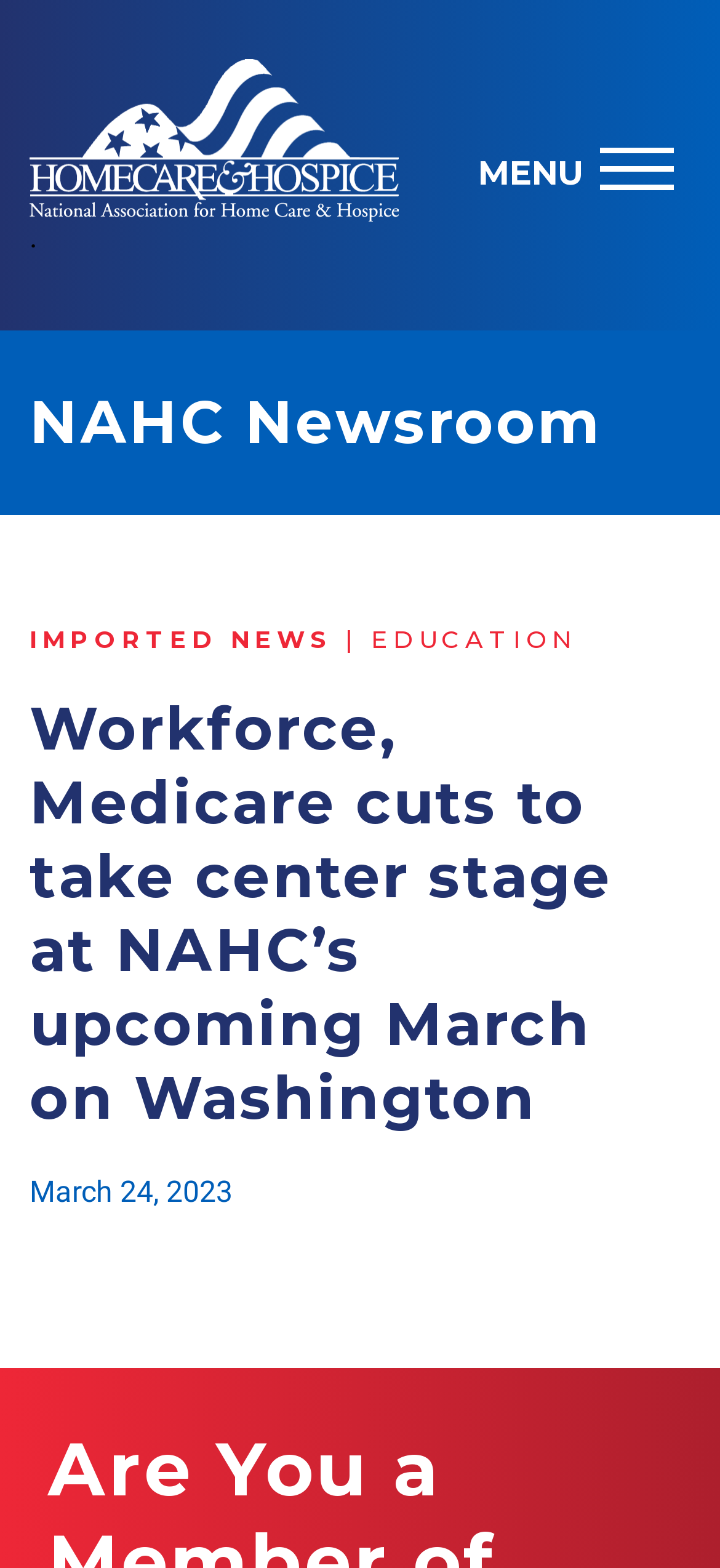Write an extensive caption that covers every aspect of the webpage.

The webpage appears to be an article page from the National Association for Home Care & Hospice (NAHC) website. At the top left, there is a logo image and a link next to it. Below the logo, there is a small period (.) static text. 

On the top right, a "MENU" button is located. 

The main content of the page is divided into sections. The first section is headed by "NAHC Newsroom" and contains a link with the same text. 

Below the "NAHC Newsroom" section, there are two columns of text. The left column is labeled "IMPORTED NEWS" and the right column is labeled "EDUCATION". 

The main article title, "Workforce, Medicare cuts to take center stage at NAHC’s upcoming March on Washington", is a prominent heading that spans almost the entire width of the page. 

The article's publication date, "March 24, 2023", is displayed below the article title.